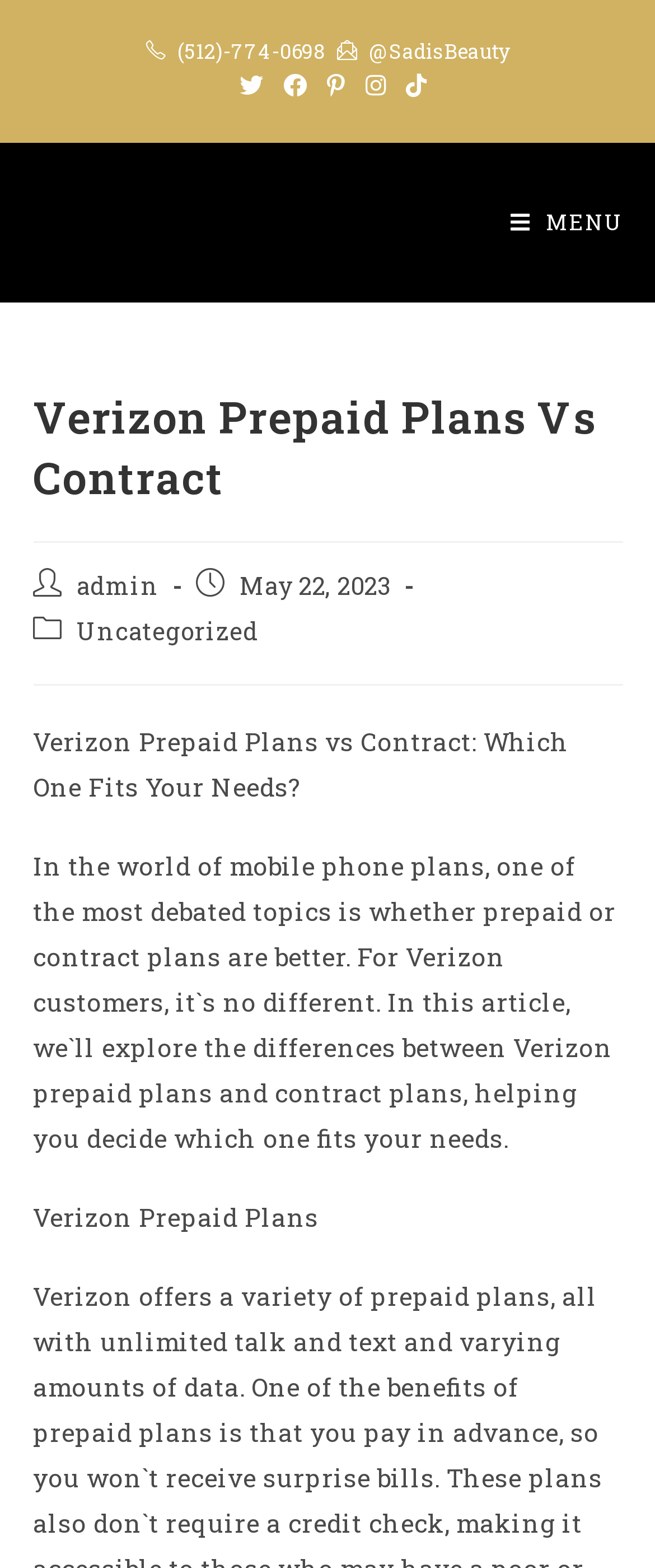How many social media links are available?
Using the image, respond with a single word or phrase.

5